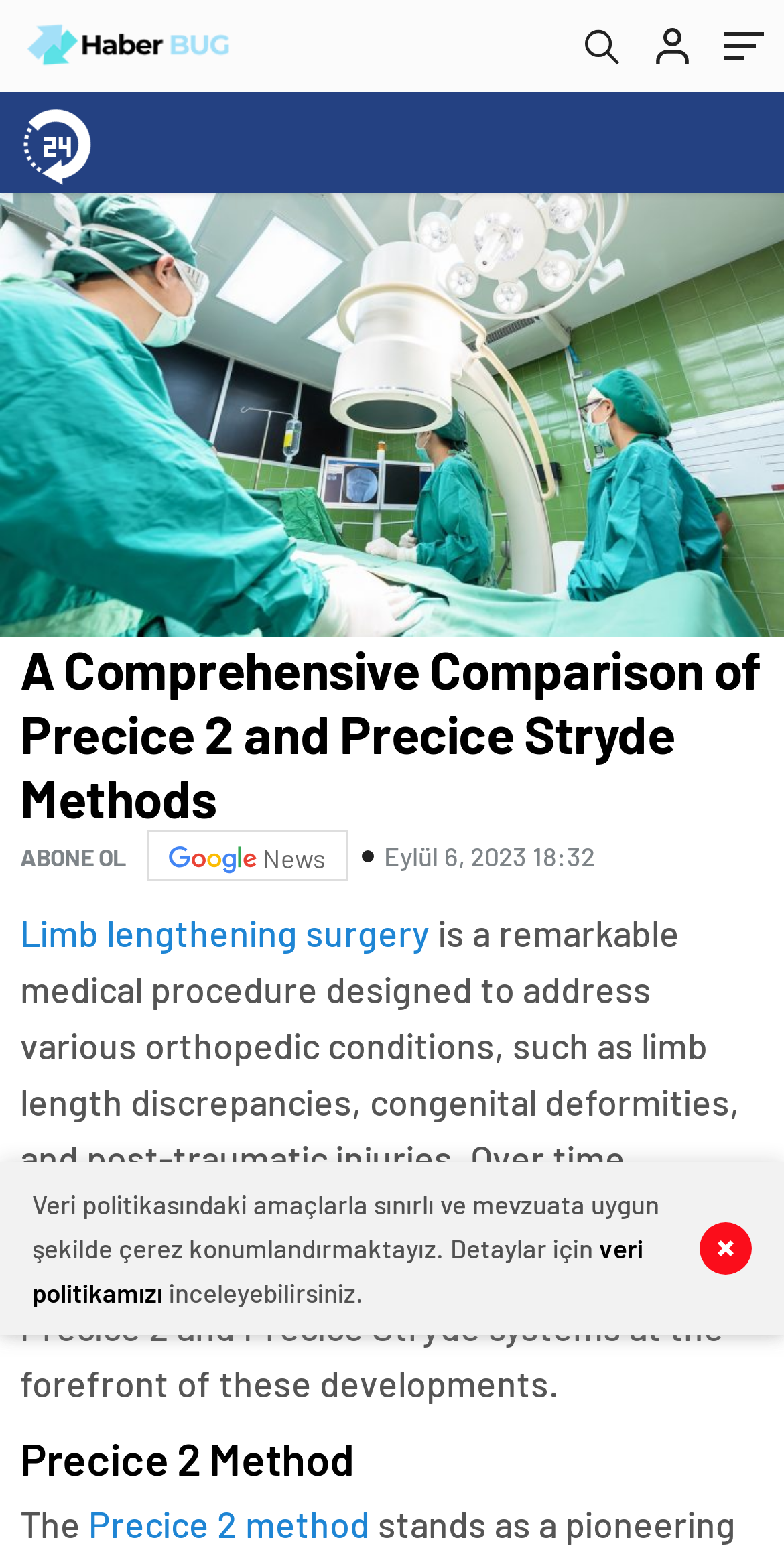Please determine the bounding box coordinates, formatted as (top-left x, top-left y, bottom-right x, bottom-right y), with all values as floating point numbers between 0 and 1. Identify the bounding box of the region described as: Precice 2 method

[0.113, 0.968, 0.472, 0.997]